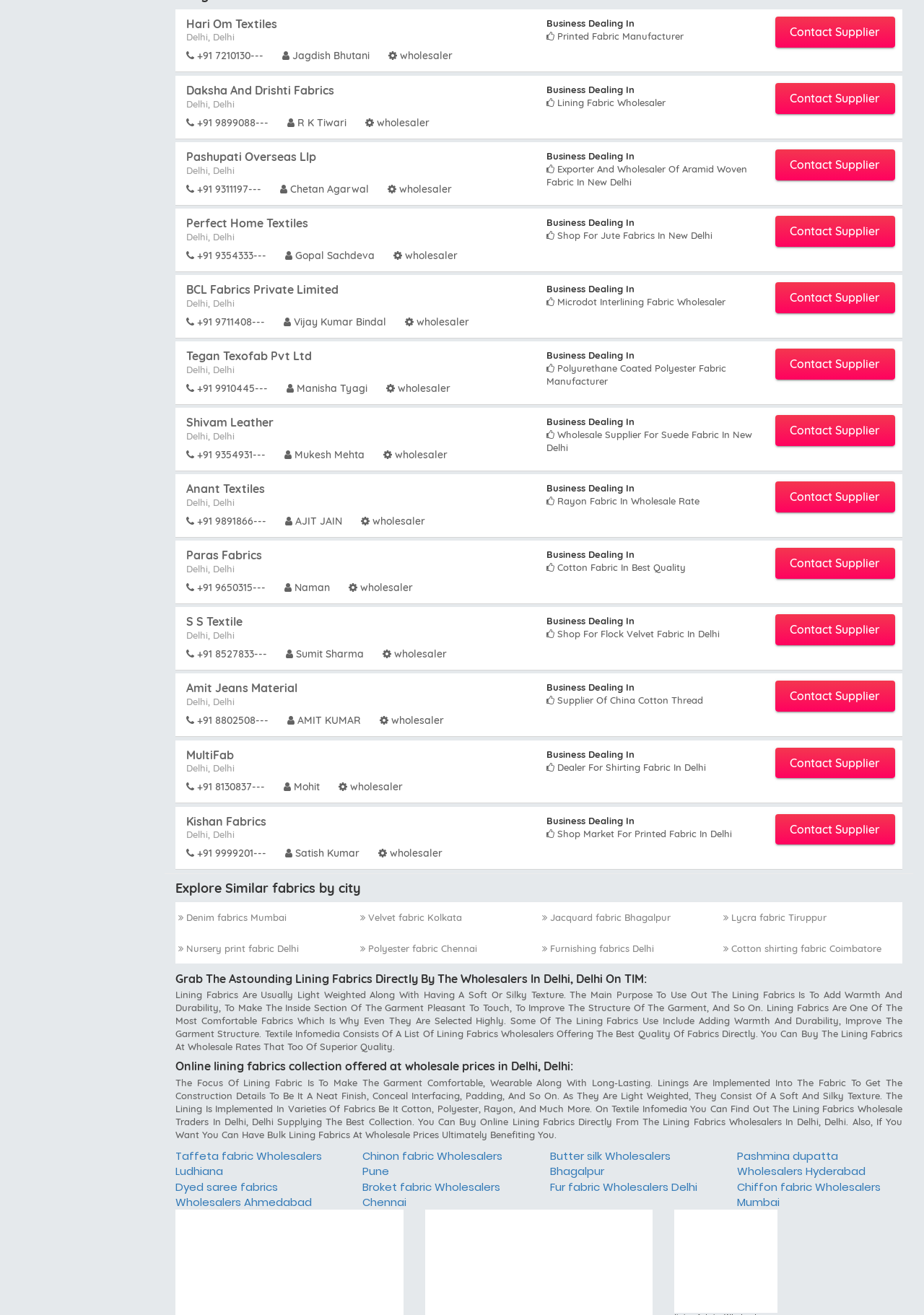What type of fabric does Pashupati Overseas Llp deal in?
Based on the visual information, provide a detailed and comprehensive answer.

According to the webpage, Pashupati Overseas Llp is an exporter and wholesaler of Aramid Woven Fabric in New Delhi, which can be found in the third section of the webpage.